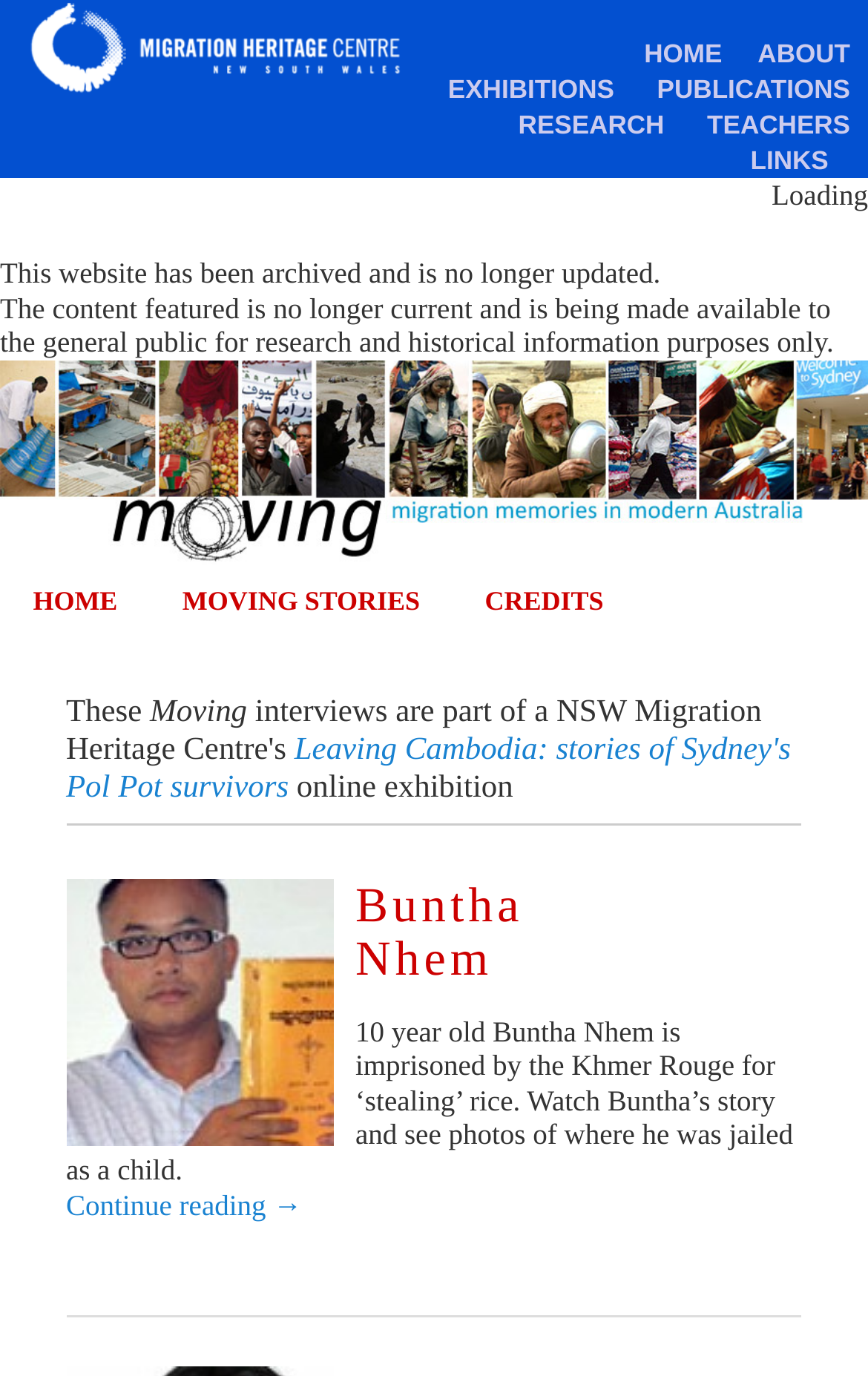What is the purpose of the website?
Please elaborate on the answer to the question with detailed information.

The purpose of the website can be determined by reading the notice at the top of the webpage, which states that the website has been archived and is no longer updated, and that the content is being made available for research and historical information purposes only.